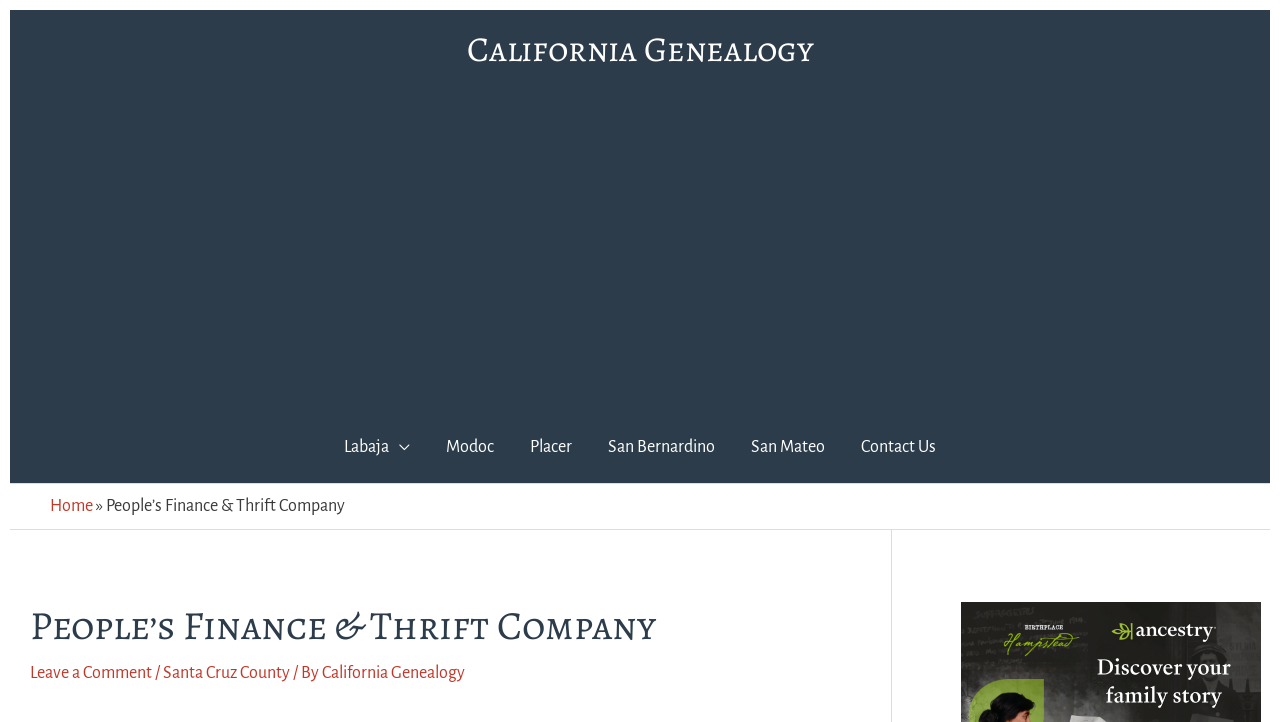Using the information from the screenshot, answer the following question thoroughly:
What is the location of the company's headquarters?

The location of the company's headquarters can be inferred from the link 'Santa Cruz County' in the header section, which suggests that the company is based in Santa Cruz.